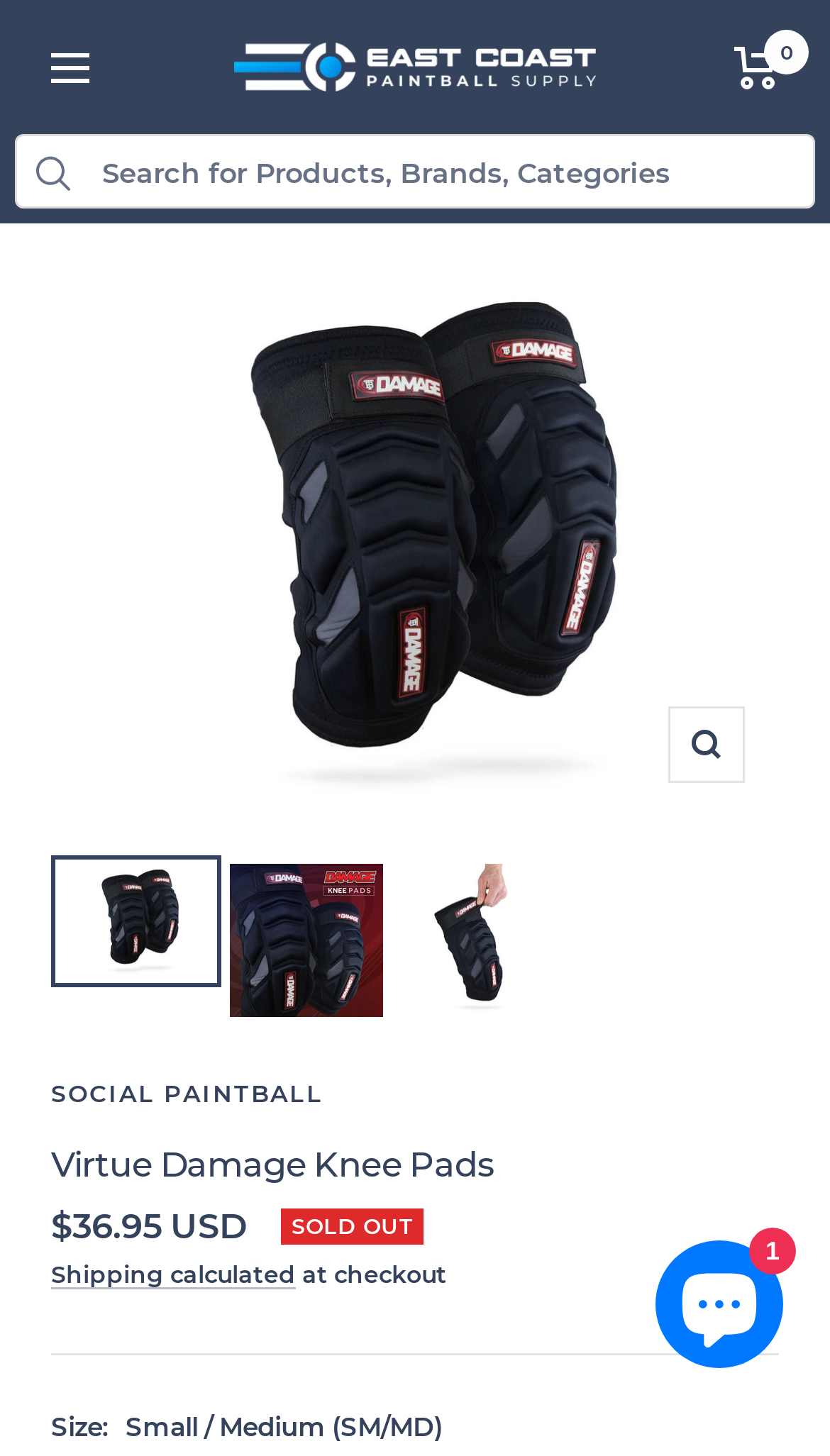Find and indicate the bounding box coordinates of the region you should select to follow the given instruction: "View cart".

[0.885, 0.032, 0.938, 0.061]